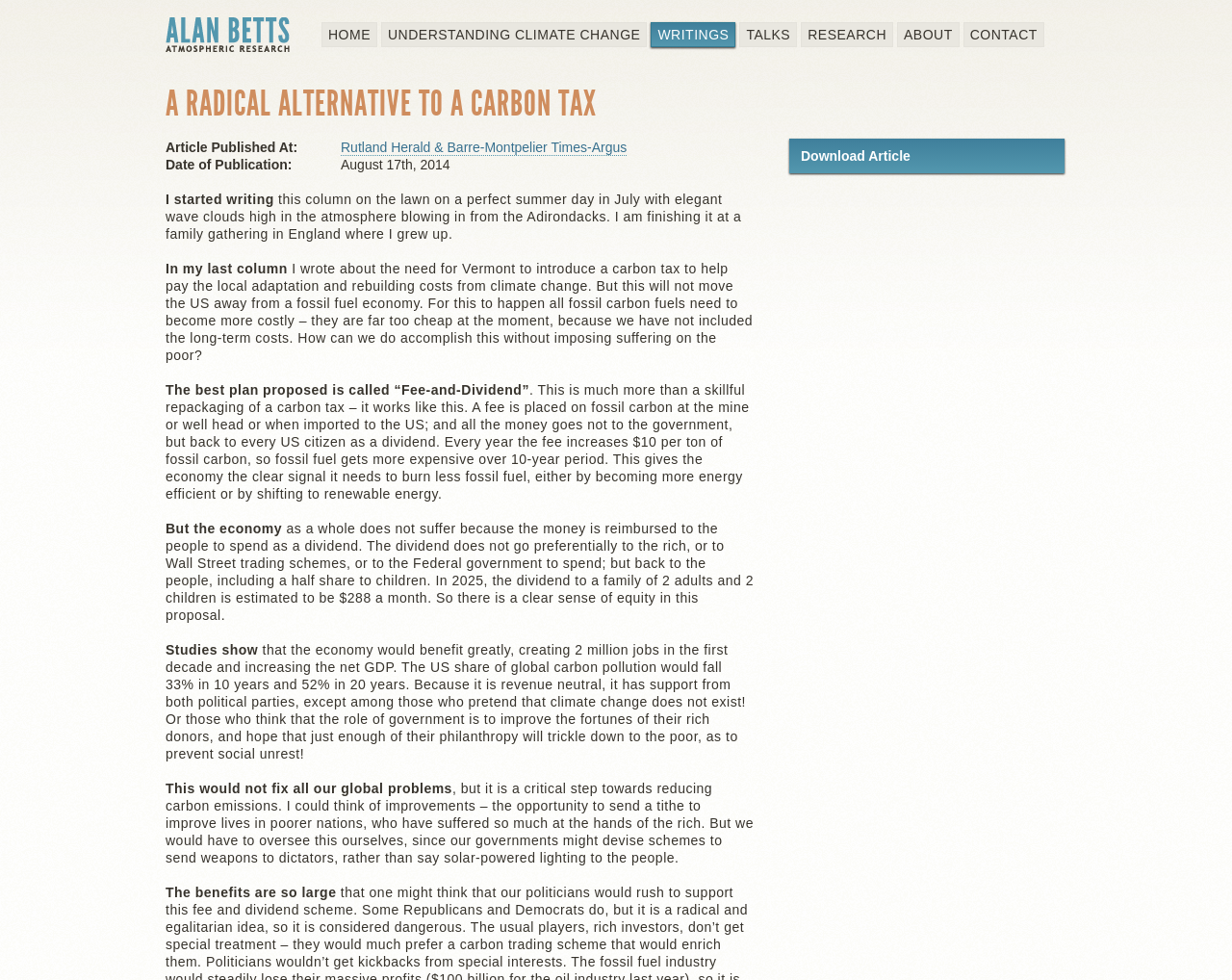Answer the question below using just one word or a short phrase: 
How much would a family of 2 adults and 2 children receive as a dividend in 2025?

$288 a month